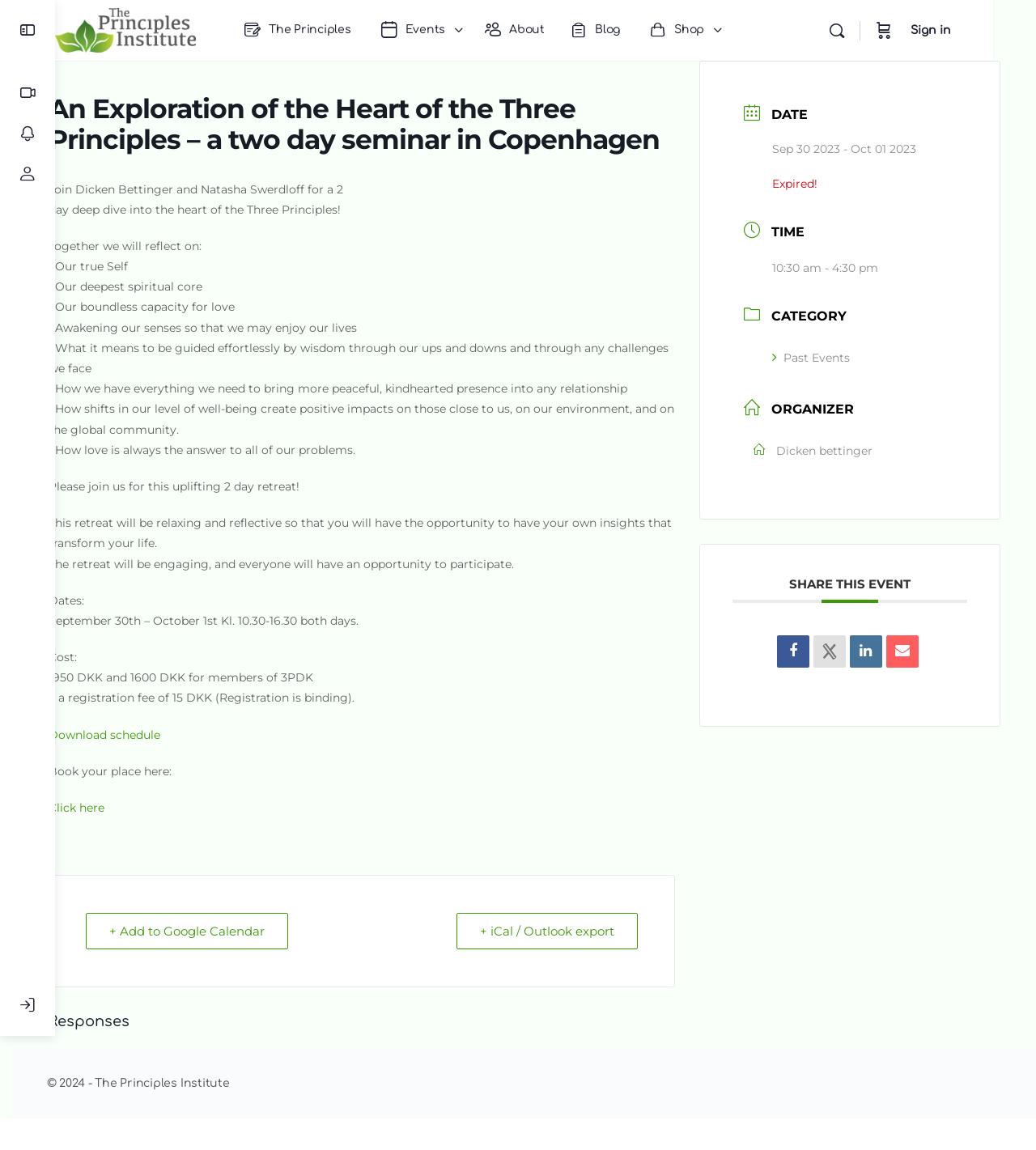What is the cost of the seminar for non-members?
Using the image, answer in one word or phrase.

1950 DKK